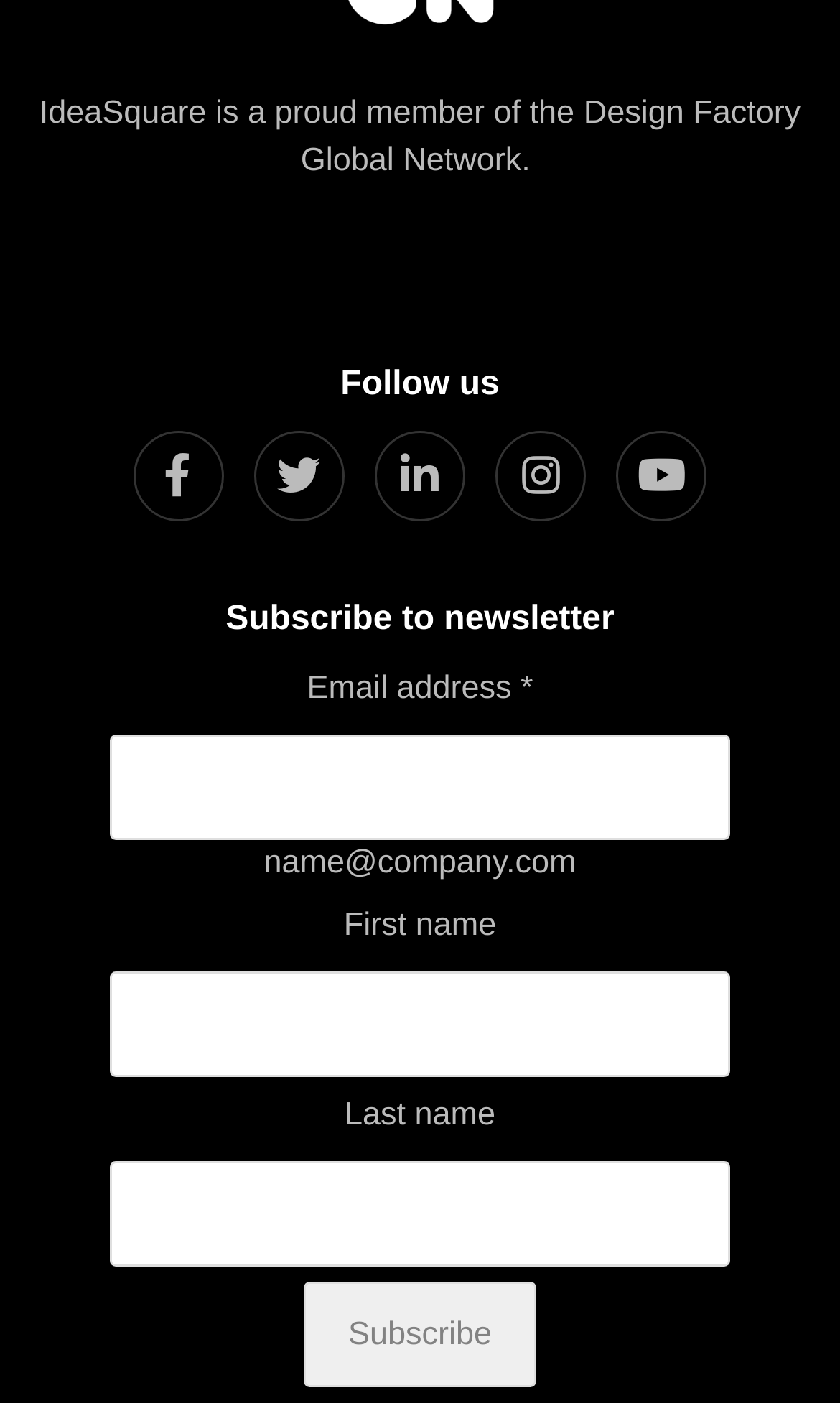What is the text on the subscribe button?
Provide a fully detailed and comprehensive answer to the question.

The button at the bottom of the form has the text 'Subscribe', which is used to submit the form and complete the newsletter subscription process.